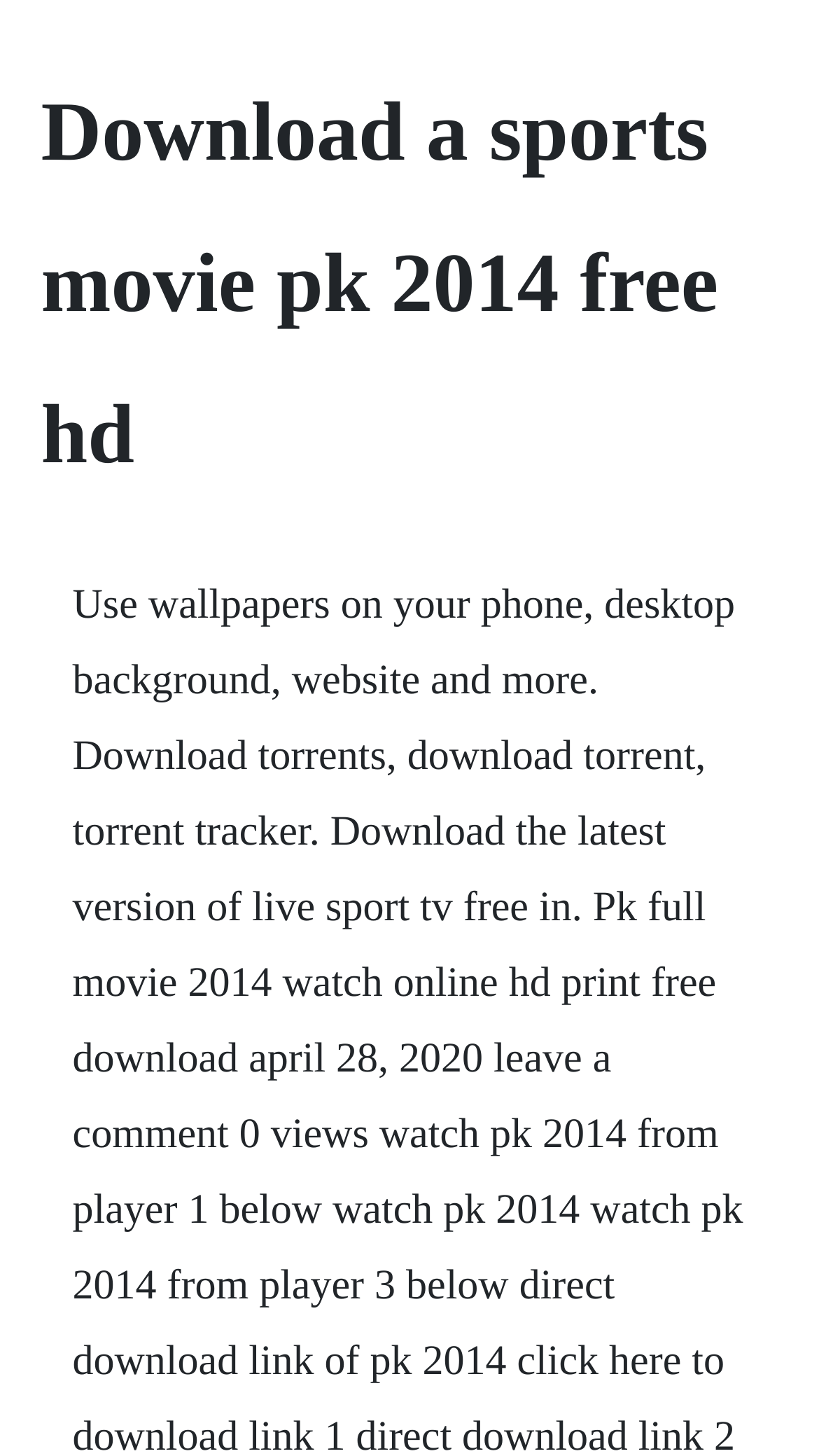What is the text of the webpage's headline?

Download a sports movie pk 2014 free hd